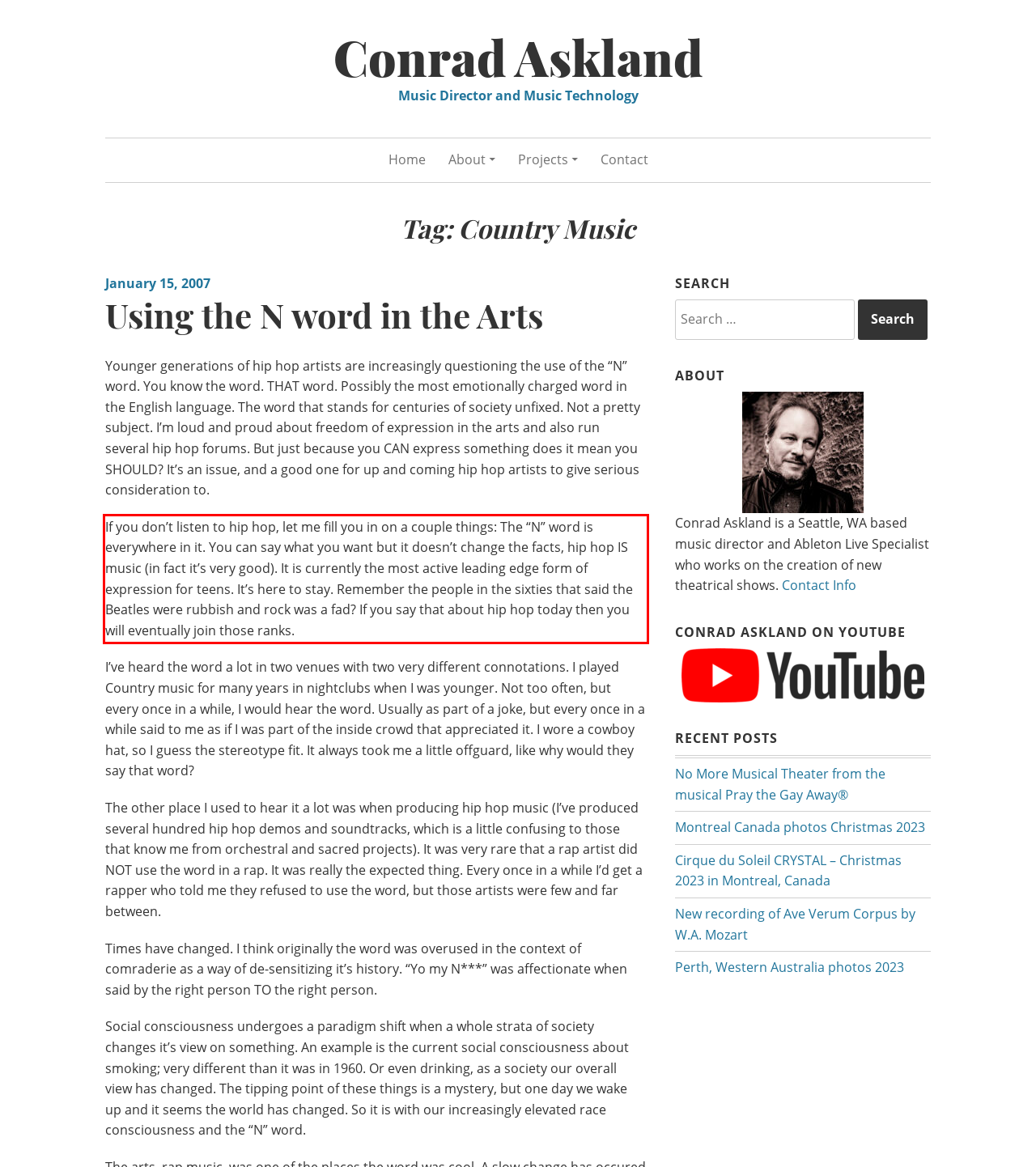Please identify the text within the red rectangular bounding box in the provided webpage screenshot.

If you don’t listen to hip hop, let me fill you in on a couple things: The “N” word is everywhere in it. You can say what you want but it doesn’t change the facts, hip hop IS music (in fact it’s very good). It is currently the most active leading edge form of expression for teens. It’s here to stay. Remember the people in the sixties that said the Beatles were rubbish and rock was a fad? If you say that about hip hop today then you will eventually join those ranks.